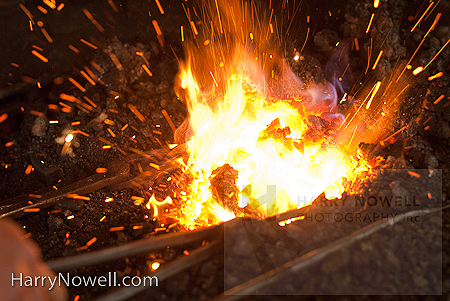Reply to the question below using a single word or brief phrase:
What is being worked in the forge?

Metal